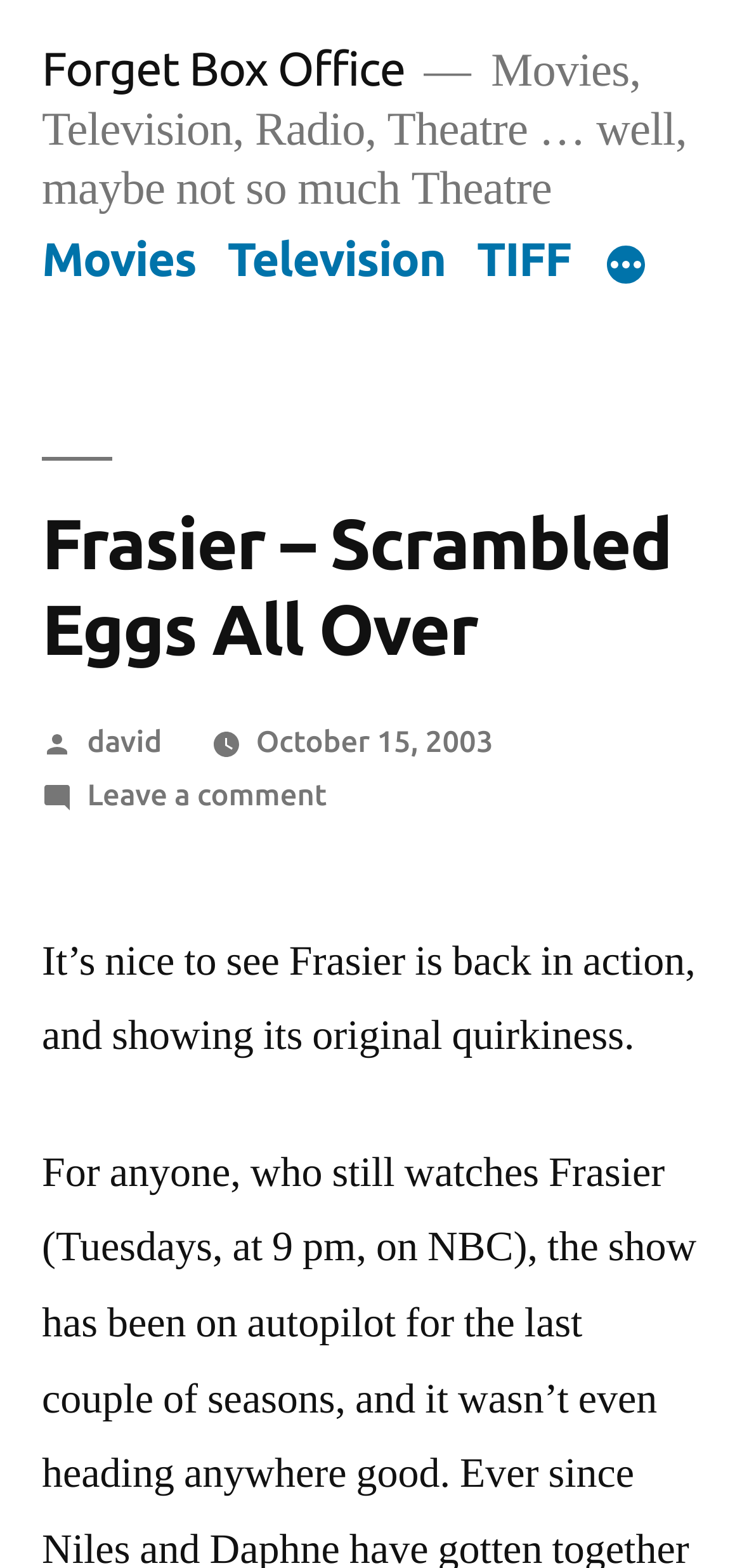Please identify the bounding box coordinates of the element's region that needs to be clicked to fulfill the following instruction: "Visit South Africa Online website". The bounding box coordinates should consist of four float numbers between 0 and 1, i.e., [left, top, right, bottom].

None